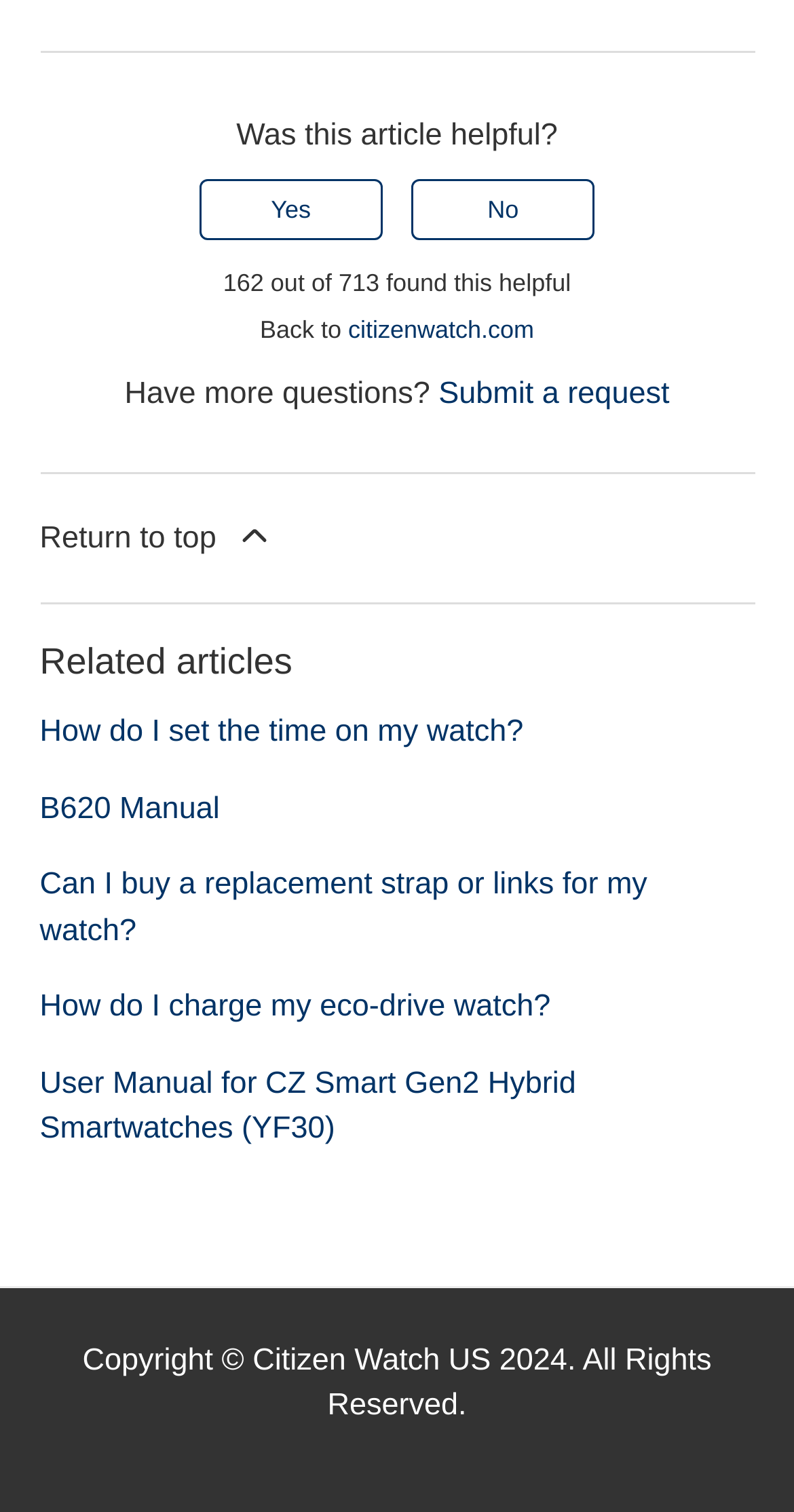Please identify the bounding box coordinates of the element that needs to be clicked to perform the following instruction: "Click 'Citizen Watch US'".

[0.318, 0.888, 0.618, 0.911]